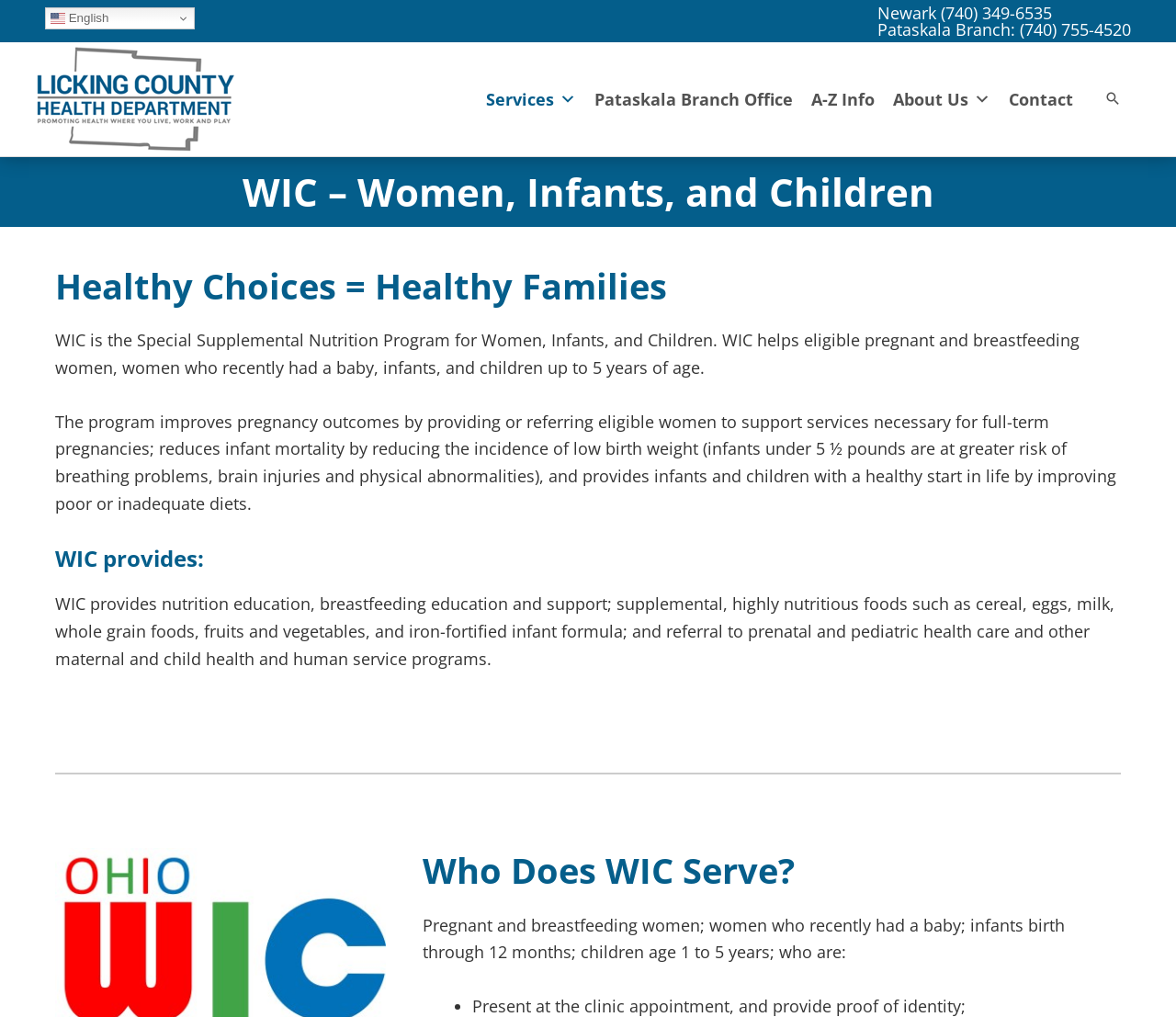Using the element description Pataskala Branch: (740) 755-4520, predict the bounding box coordinates for the UI element. Provide the coordinates in (top-left x, top-left y, bottom-right x, bottom-right y) format with values ranging from 0 to 1.

[0.746, 0.018, 0.962, 0.04]